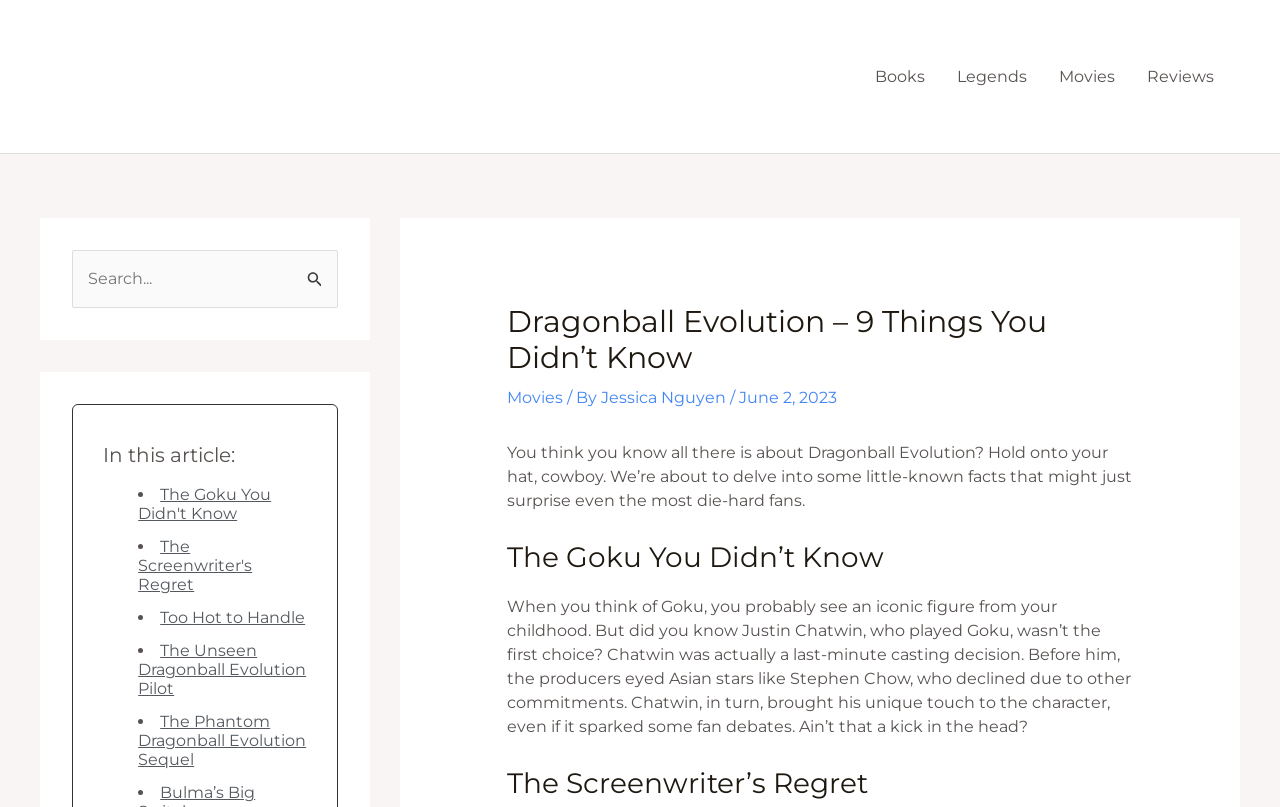Using a single word or phrase, answer the following question: 
What is the bounding box coordinate of the Dragon University logo?

[0.031, 0.02, 0.172, 0.17]